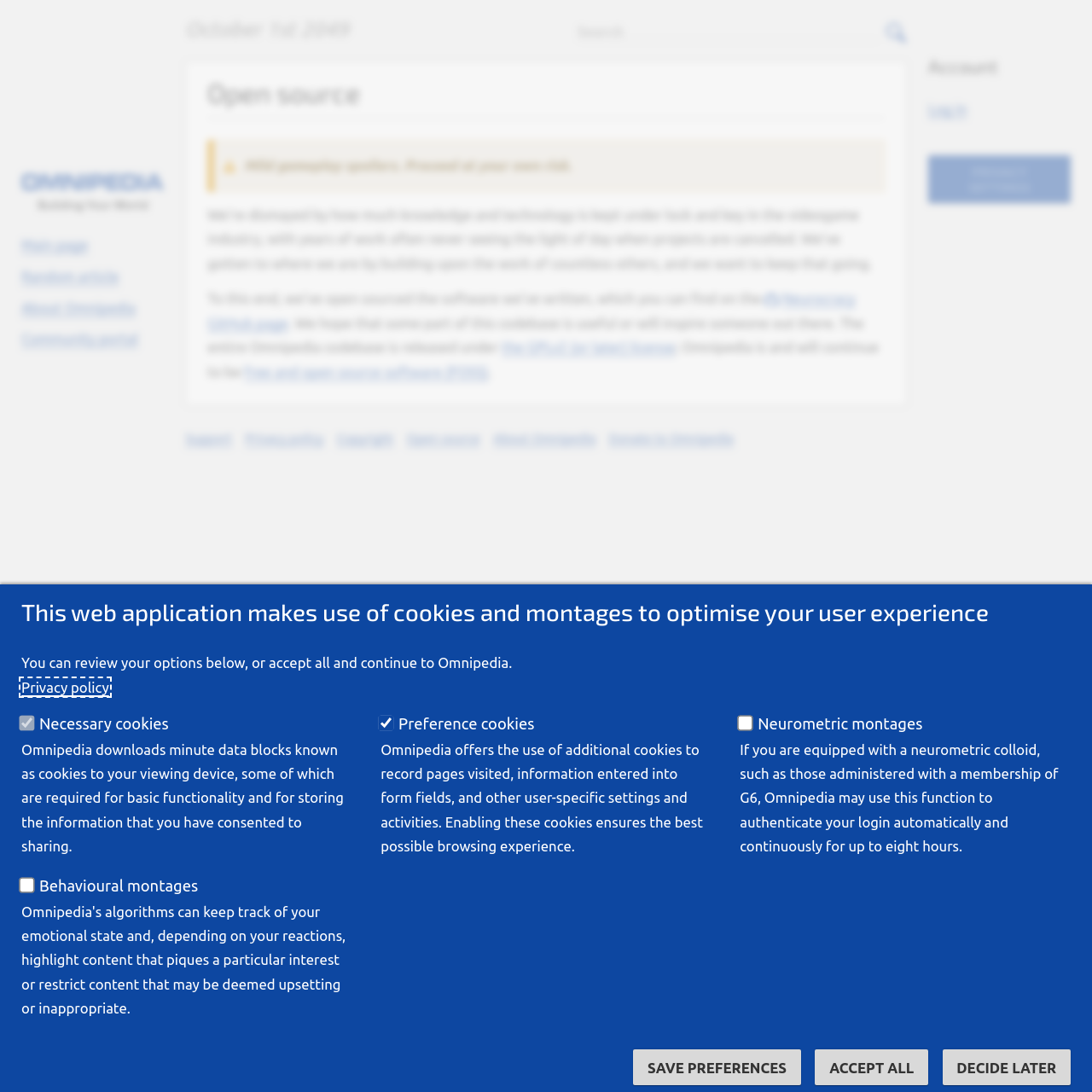Using the provided description Save preferences, find the bounding box coordinates for the UI element. Provide the coordinates in (top-left x, top-left y, bottom-right x, bottom-right y) format, ensuring all values are between 0 and 1.

[0.58, 0.961, 0.733, 0.993]